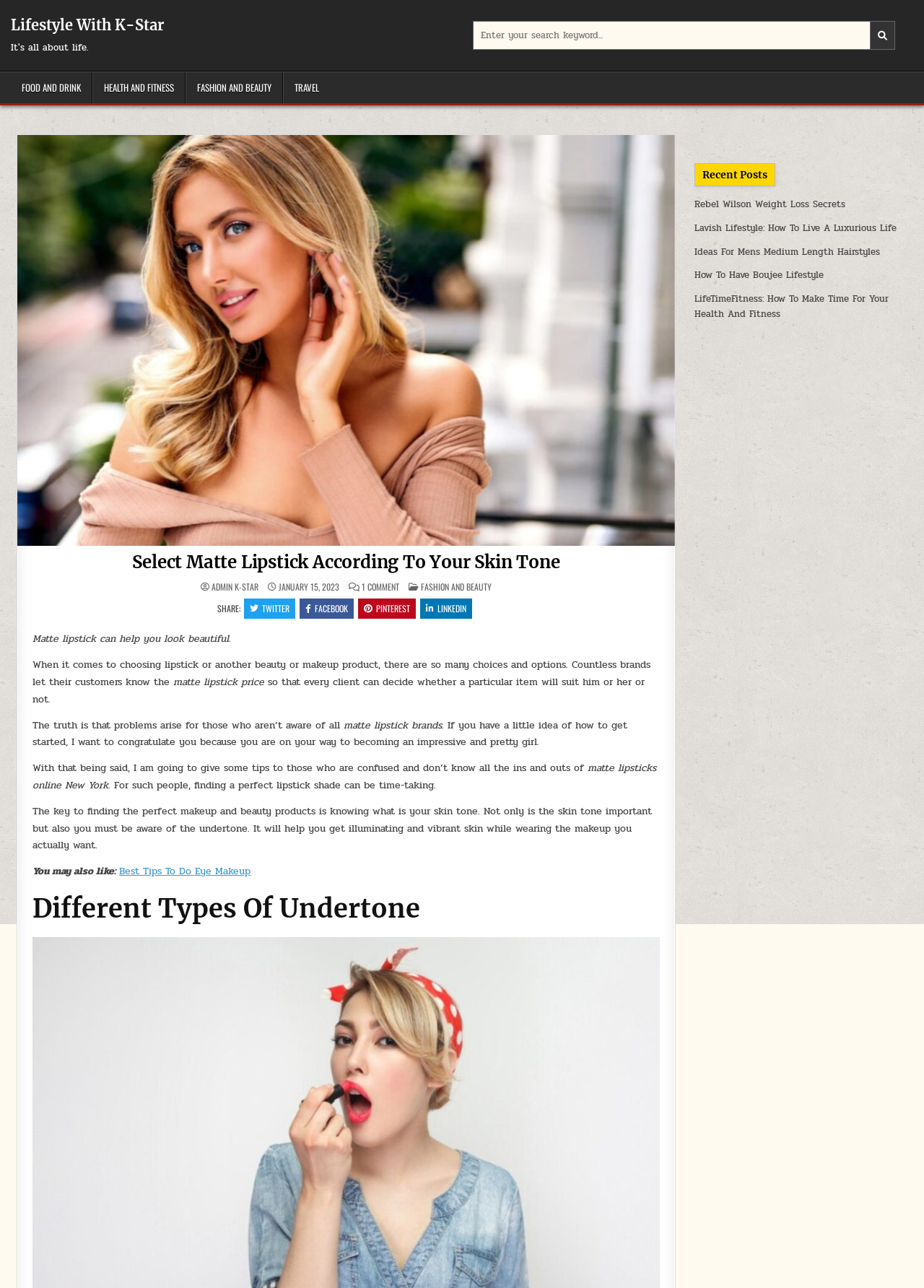Extract the bounding box coordinates of the UI element described by: "Fashion And Beauty". The coordinates should include four float numbers ranging from 0 to 1, e.g., [left, top, right, bottom].

[0.456, 0.451, 0.532, 0.46]